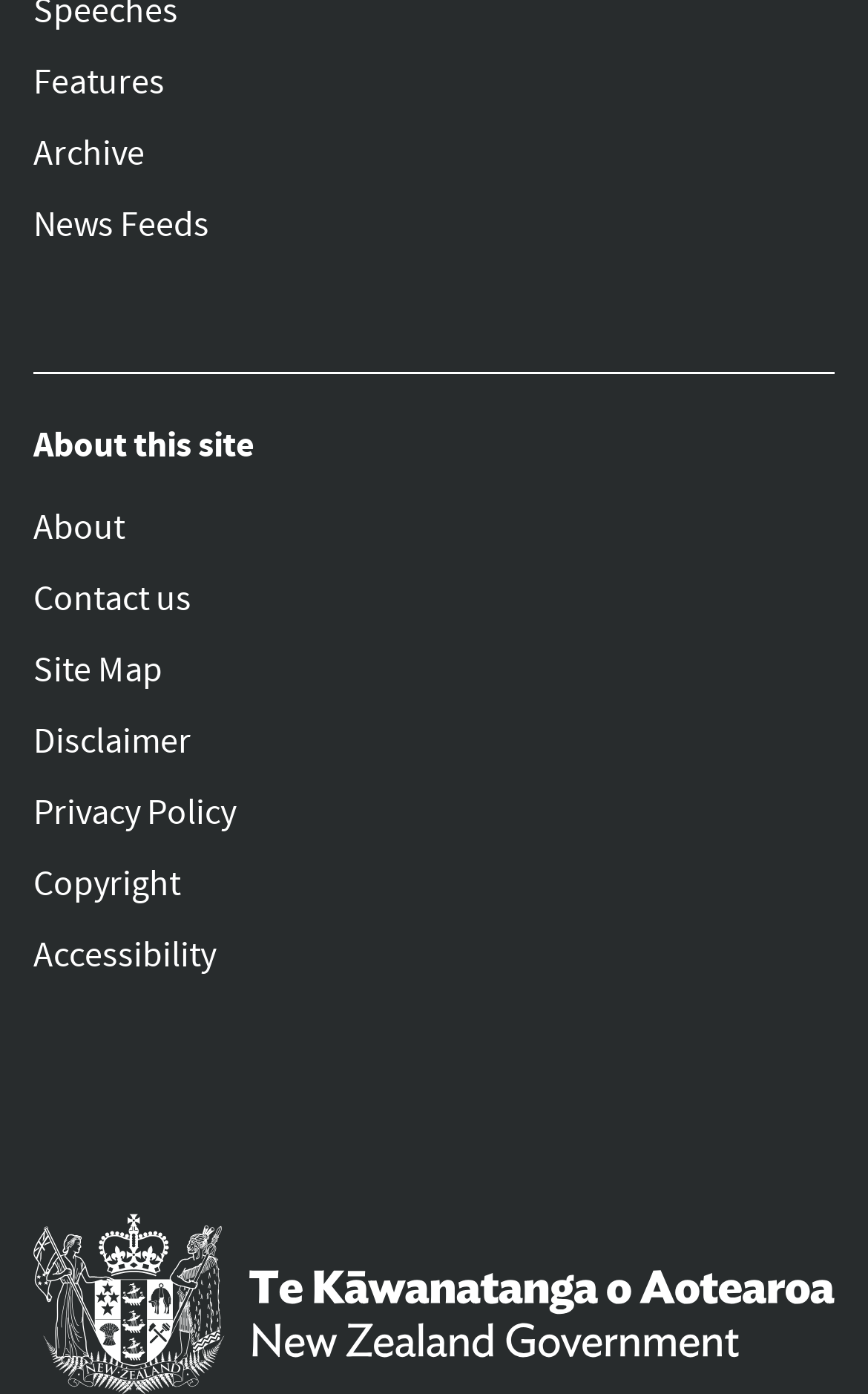Find the bounding box coordinates for the HTML element described as: "Copyright". The coordinates should consist of four float values between 0 and 1, i.e., [left, top, right, bottom].

[0.038, 0.608, 0.962, 0.659]